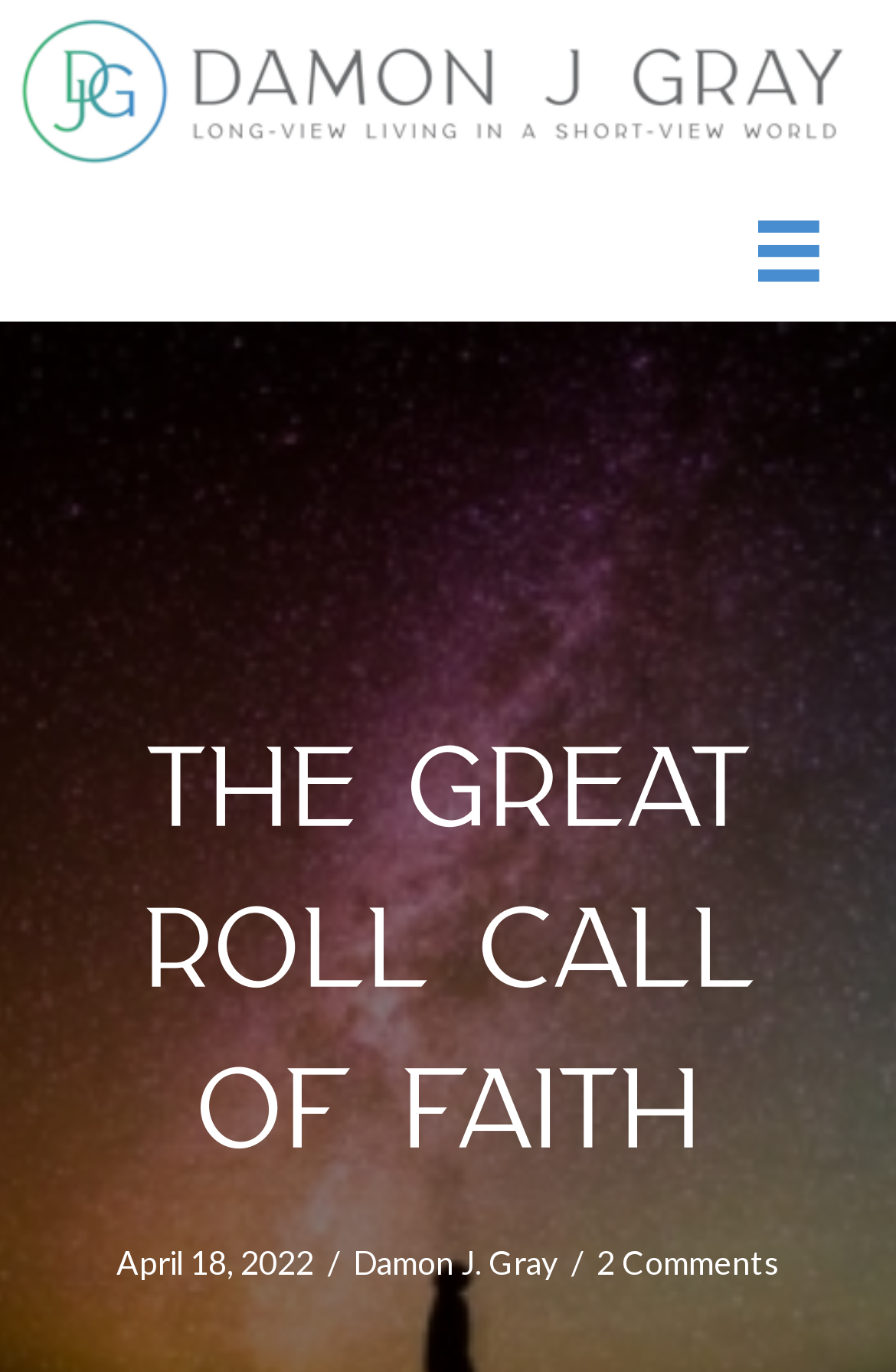Provide a single word or phrase answer to the question: 
What is the purpose of the button at the top right corner?

Menu